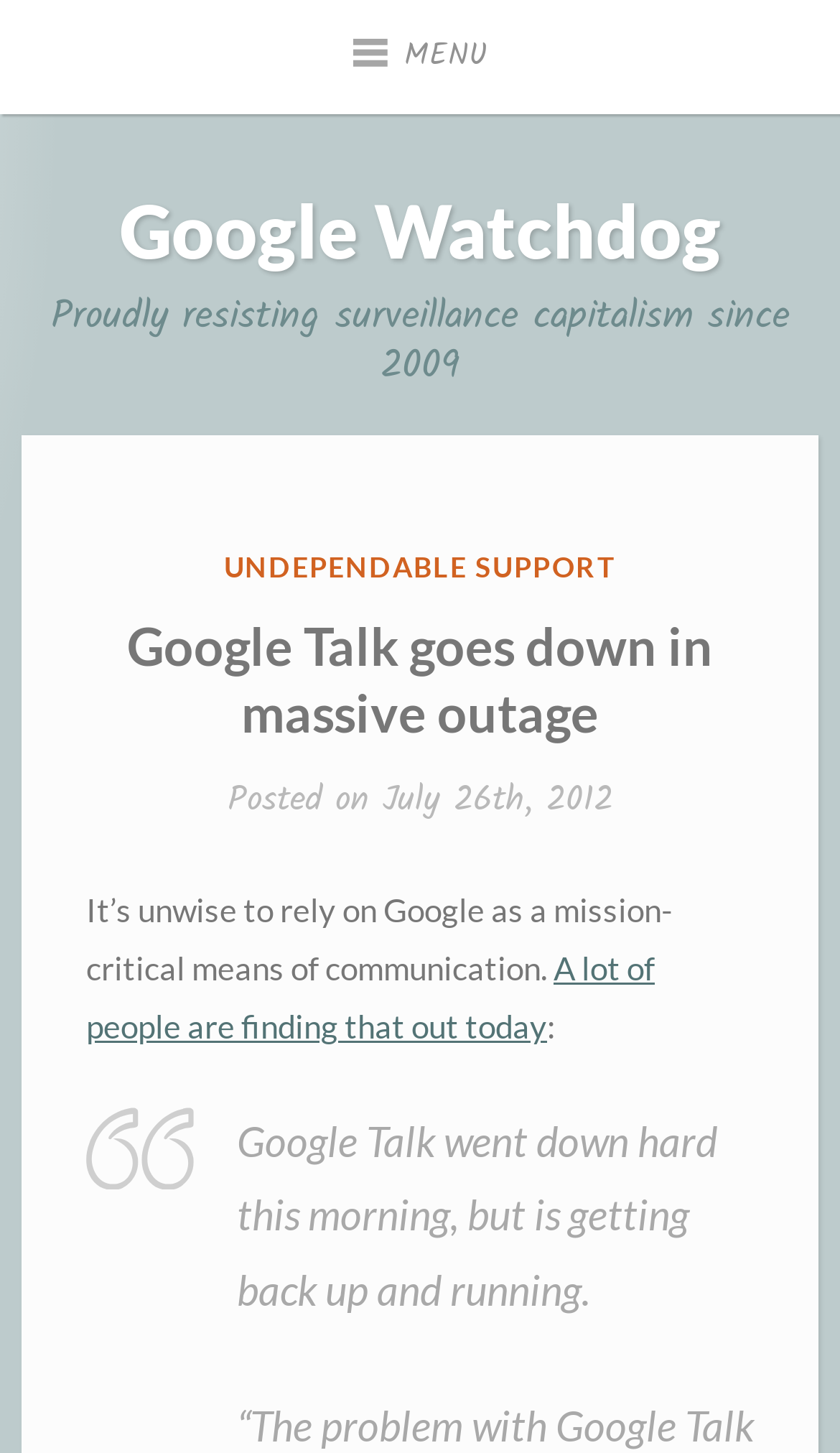Identify the bounding box coordinates of the HTML element based on this description: "Menu".

[0.368, 0.006, 0.632, 0.073]